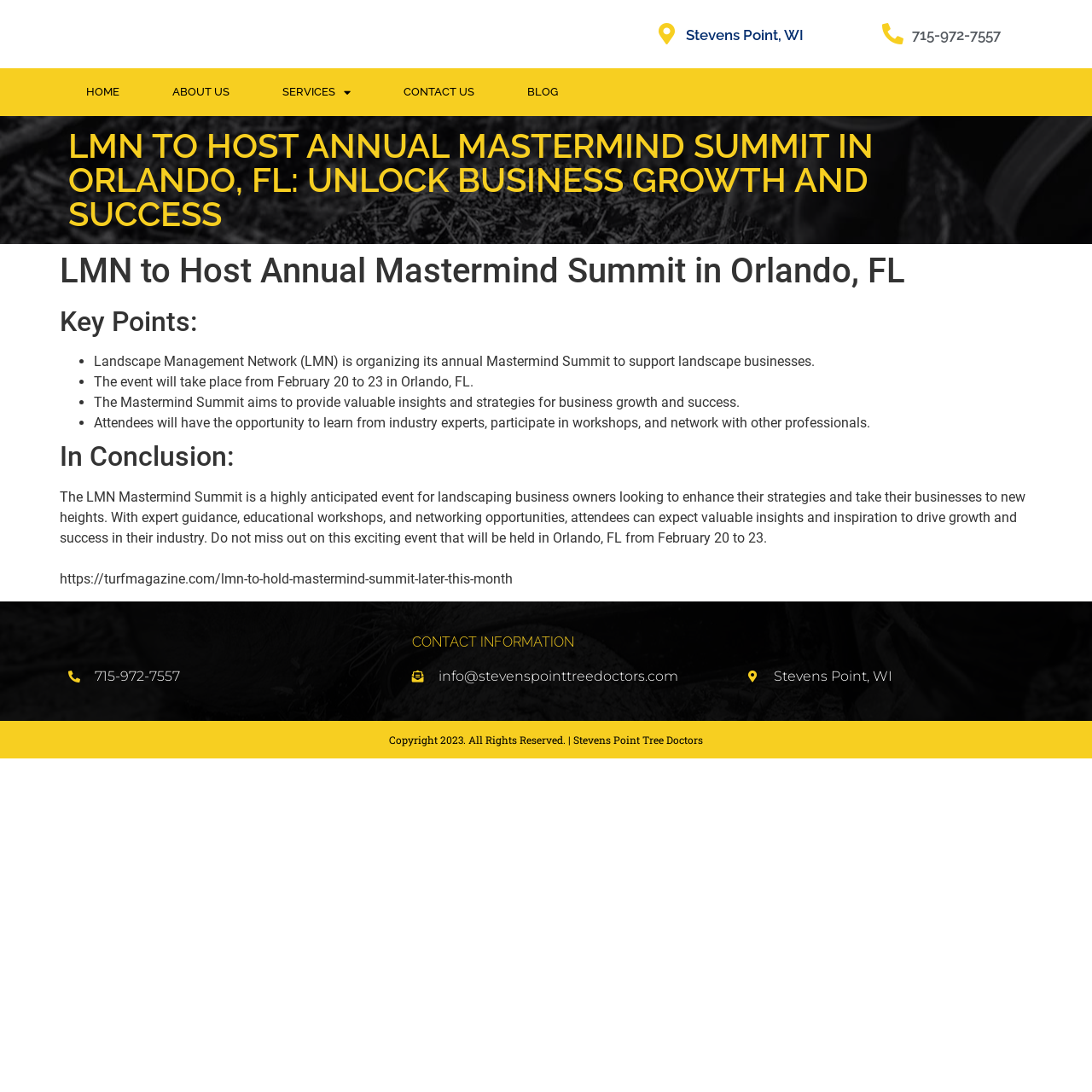What is the contact phone number?
Please respond to the question with as much detail as possible.

The contact phone number can be found in the heading that says '715-972-7557' and also in the link with the same text.